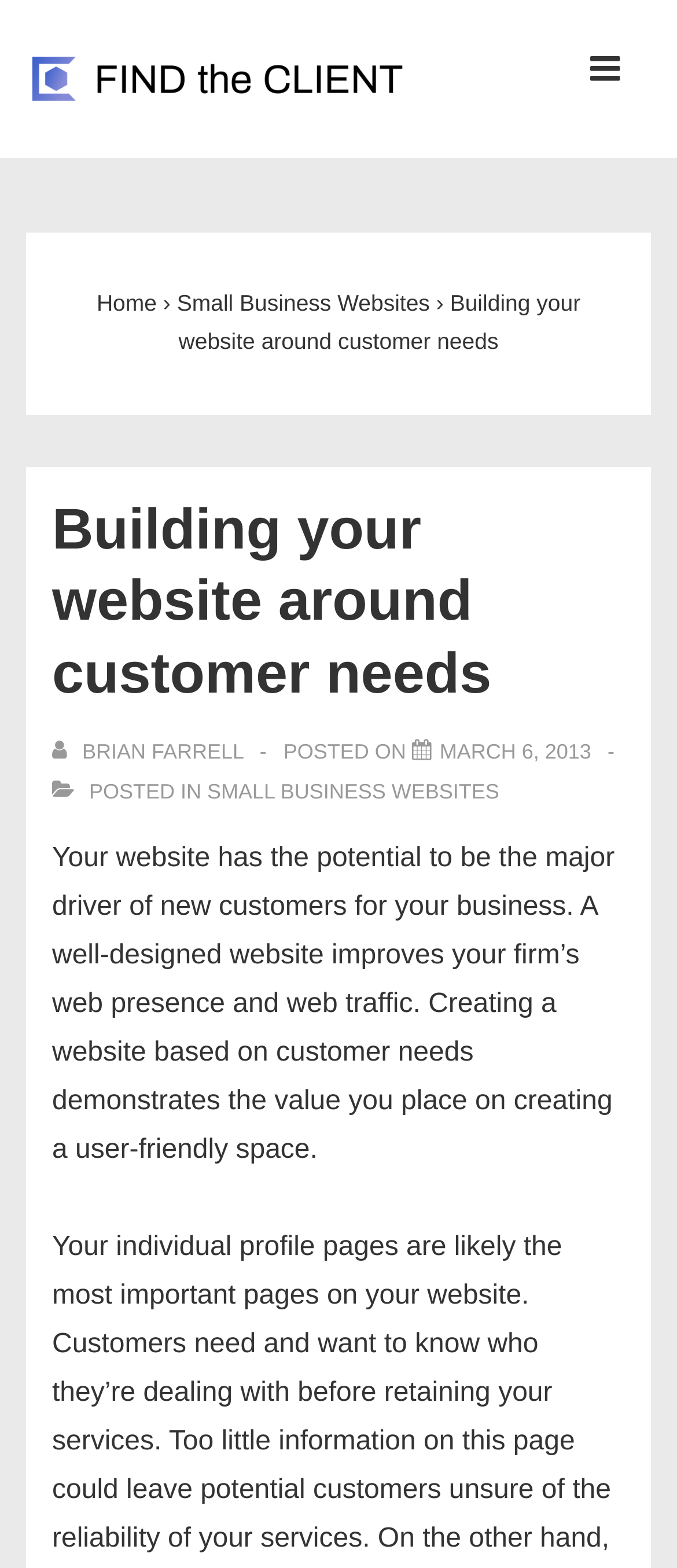Describe the entire webpage, focusing on both content and design.

The webpage is about building a website around customer needs, with a focus on creating a user-friendly space. At the top left, there is a logo and a link to "FIND the CLIENT" accompanied by an image. Next to it, there is a main navigation menu with a button labeled "MENU" that can be expanded. 

Below the logo, there is a horizontal navigation bar with links to "Home", "Small Business Websites", and the current page "Building your website around customer needs". The title of the page "Building your website around customer needs" is displayed prominently in a large font size.

Under the title, there is a section with information about the author, Brian Farrell, and the date the post was published, March 6, 2013. The main content of the page is a paragraph of text that explains the importance of a well-designed website in driving new customers and improving web presence. The text is positioned in the middle of the page, spanning almost the entire width.